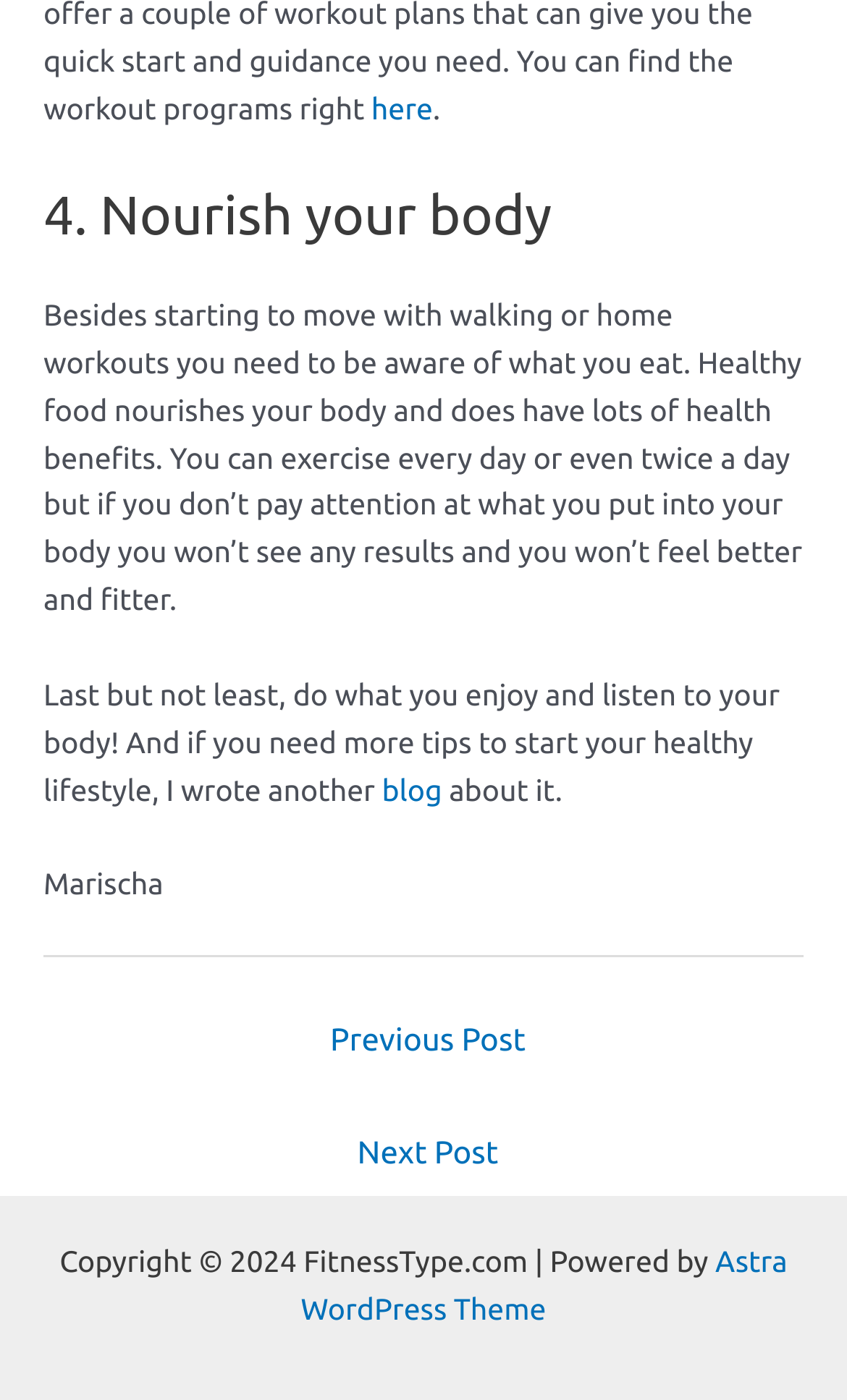Provide the bounding box coordinates of the HTML element this sentence describes: "blog". The bounding box coordinates consist of four float numbers between 0 and 1, i.e., [left, top, right, bottom].

[0.451, 0.552, 0.522, 0.576]